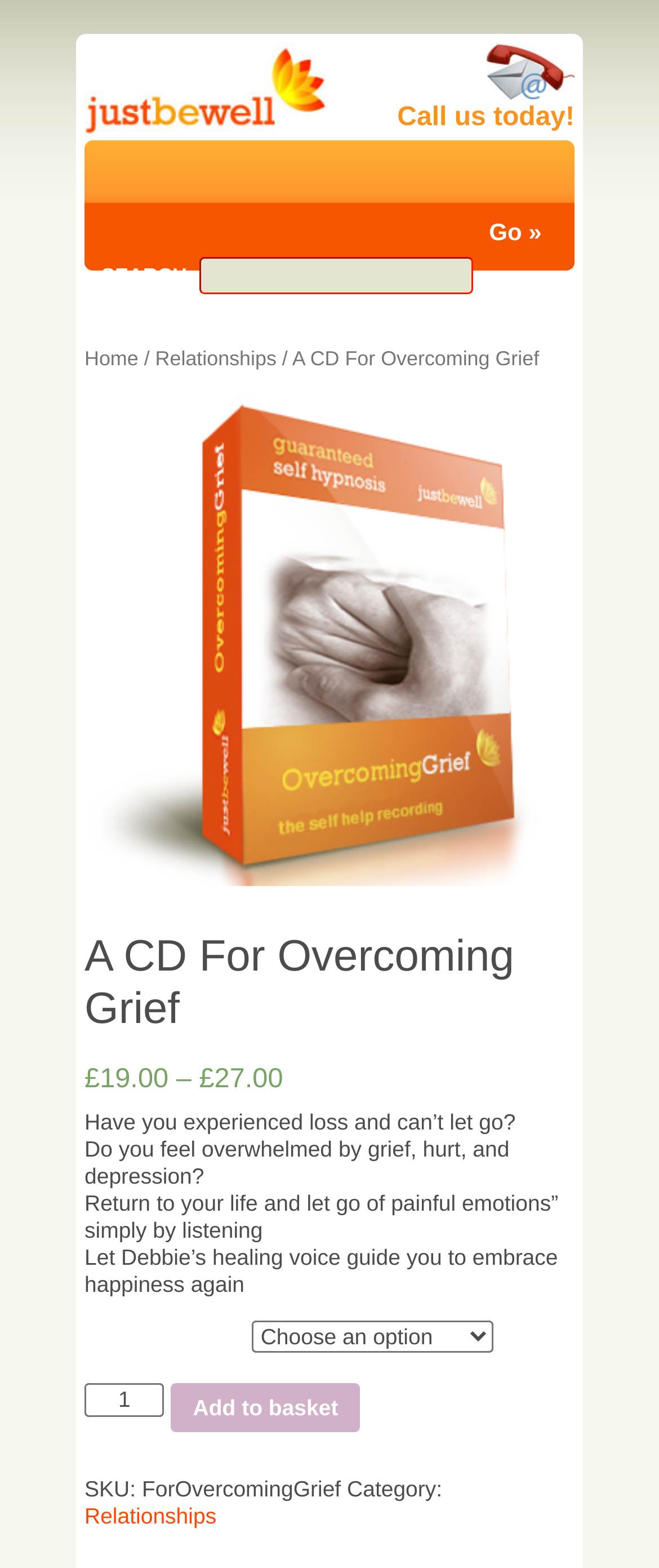Who is guiding the user to overcome grief?
Please elaborate on the answer to the question with detailed information.

I found the name of the person guiding the user to overcome grief by reading the static text element that says 'Let Debbie’s healing voice guide you to embrace happiness again'.